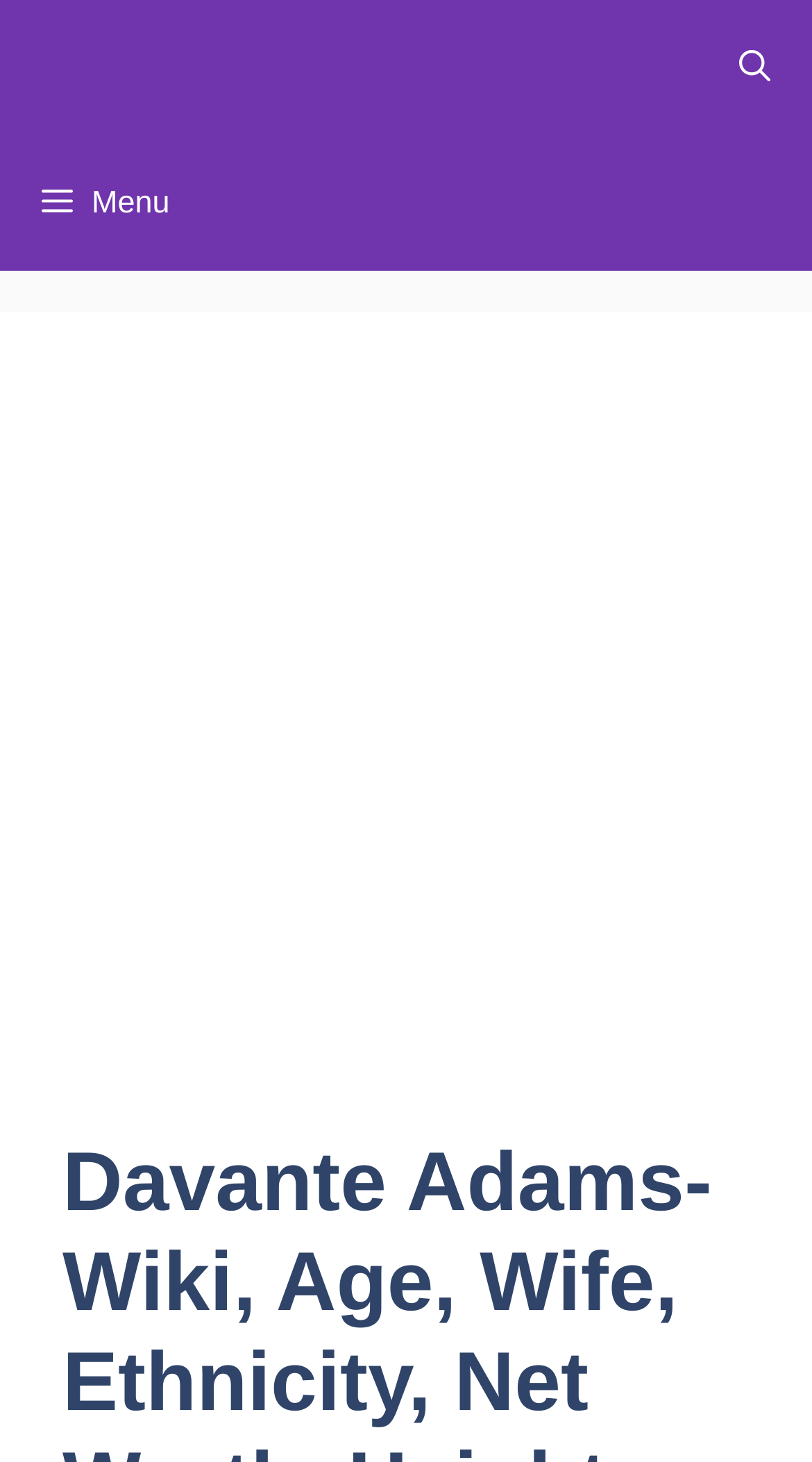Please predict the bounding box coordinates (top-left x, top-left y, bottom-right x, bottom-right y) for the UI element in the screenshot that fits the description: aria-label="Open Search Bar"

[0.859, 0.0, 1.0, 0.093]